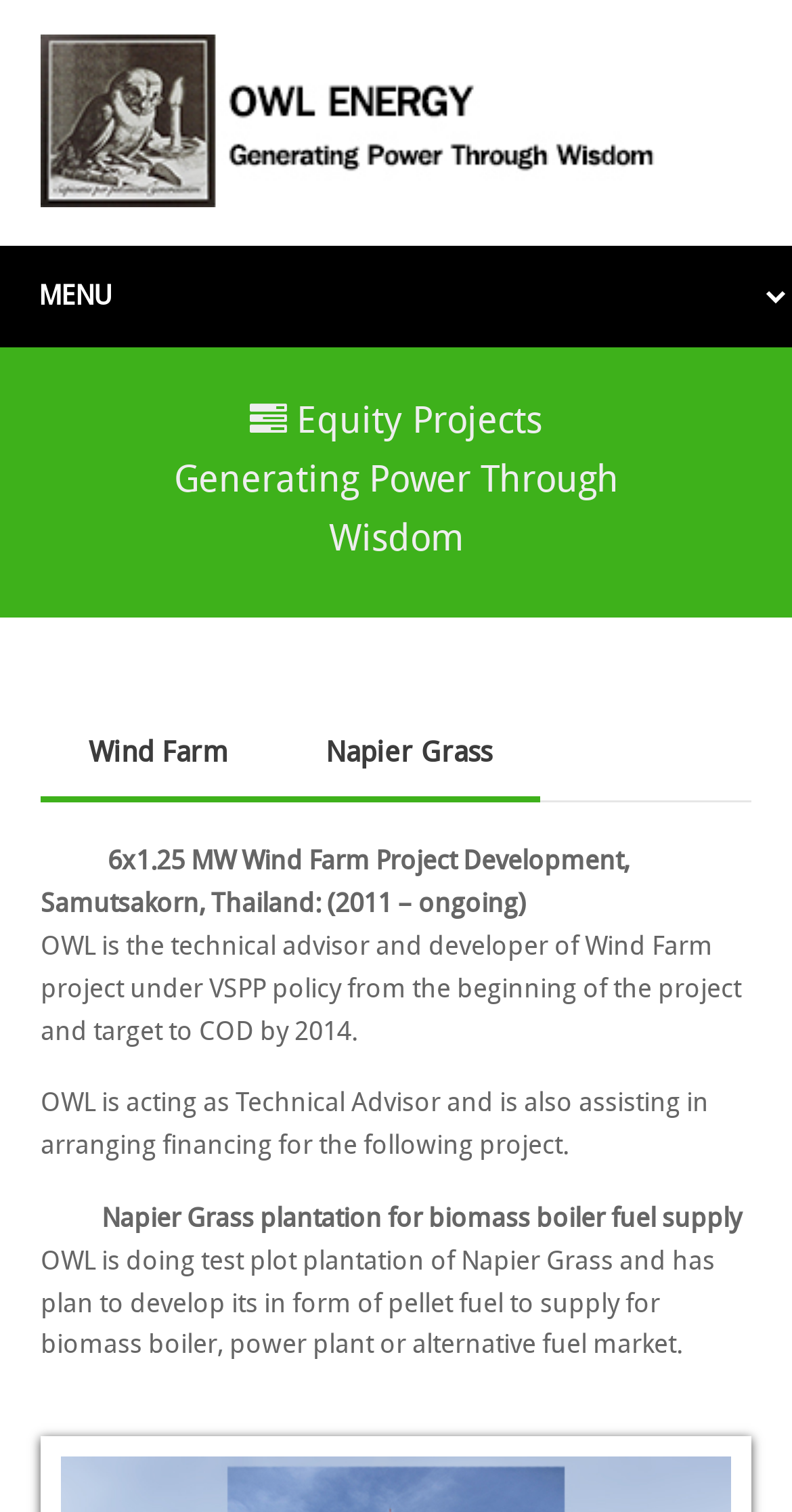Provide a single word or phrase to answer the given question: 
What is the purpose of the Napier Grass plantation?

Biomass boiler fuel supply